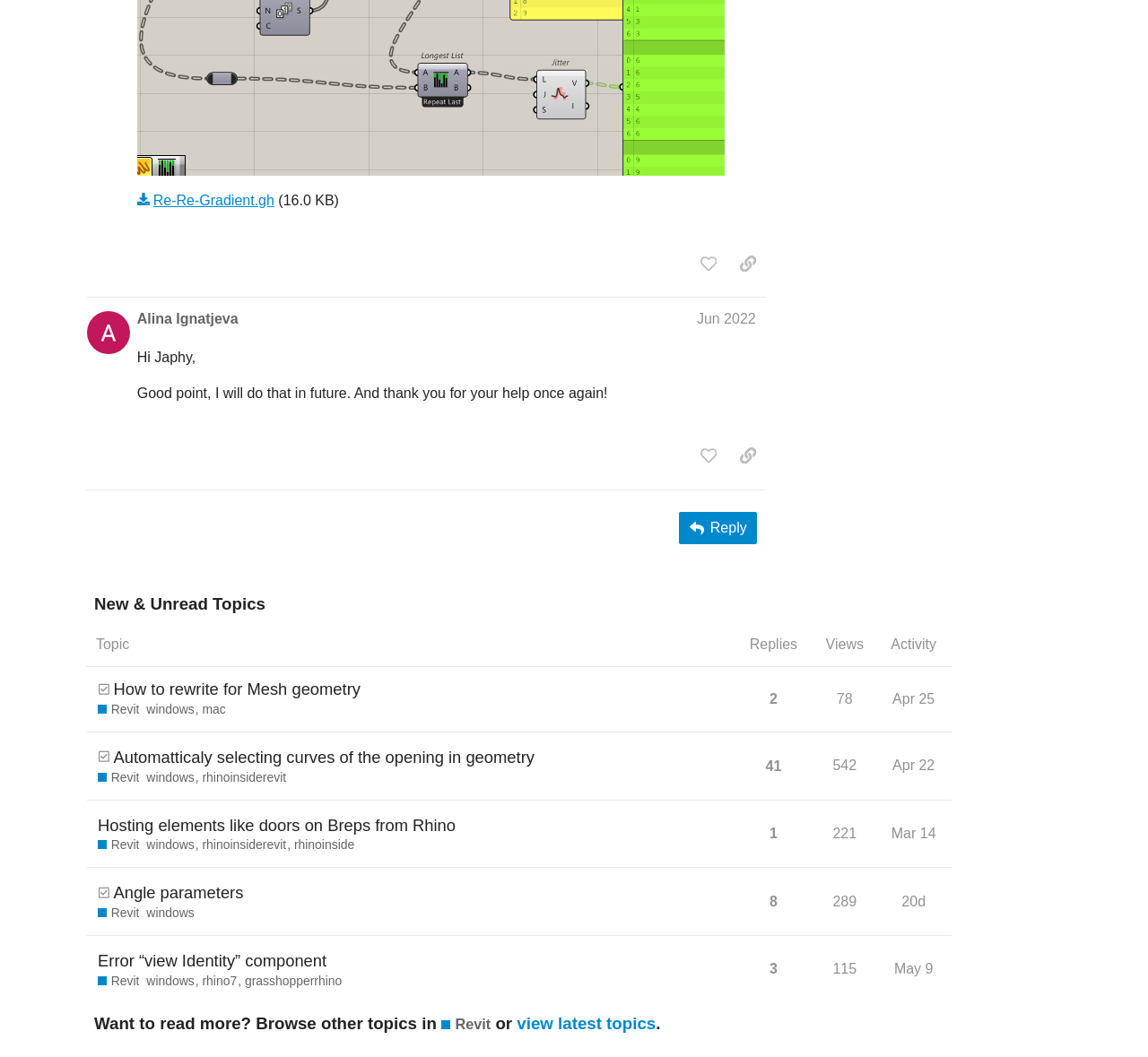What is the date of the topic 'Hosting elements like doors on Breps from Rhino Revit Tags'?
Provide a detailed and well-explained answer to the question.

The question is asking about the date of a specific topic. To find the answer, I looked at the table section with the topic 'Hosting elements like doors on Breps from Rhino Revit Tags' and found the gridcell with the link 'Mar 14'.